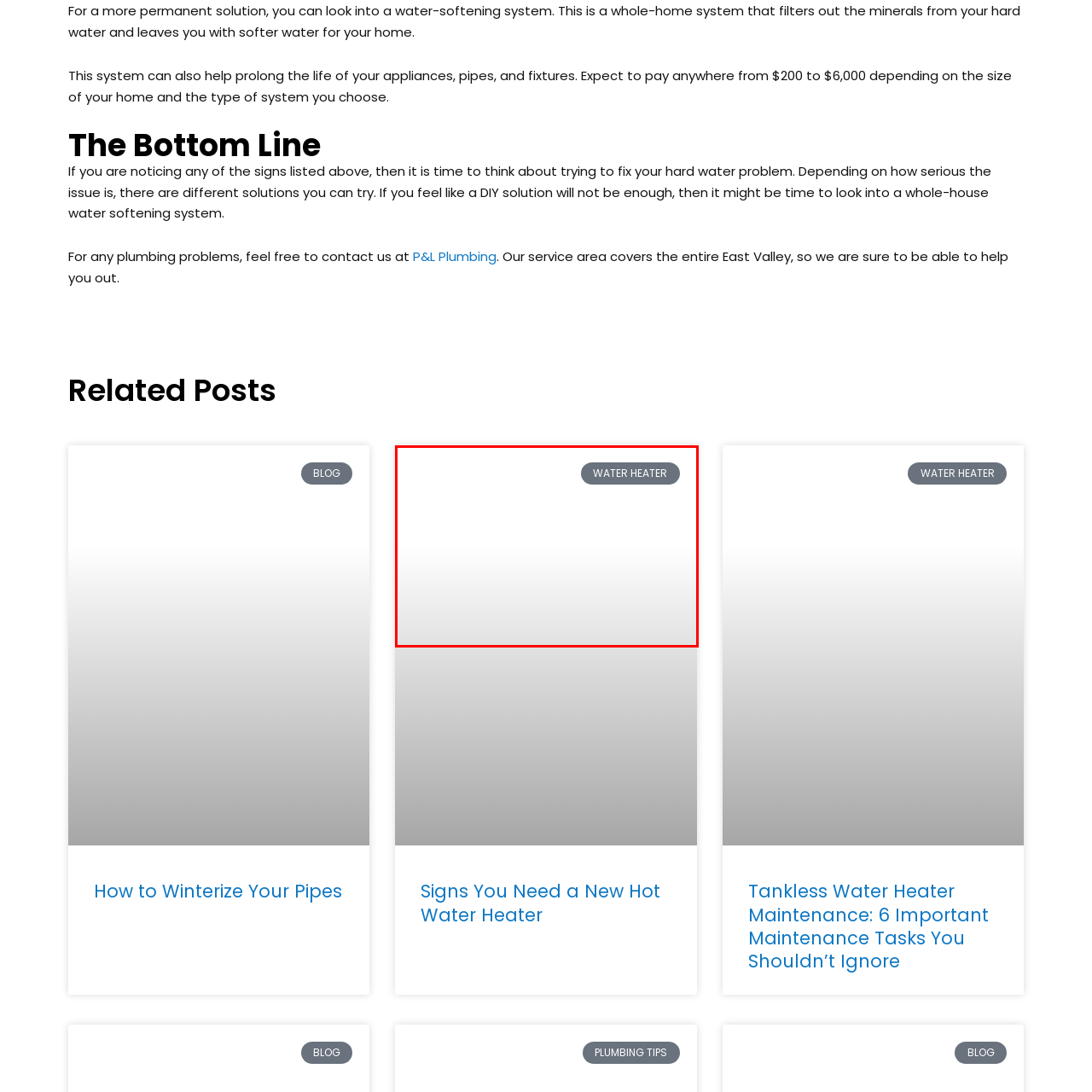Generate a detailed caption for the picture within the red-bordered area.

The image features a button labeled "WATER HEATER," positioned at the top right corner within a clean, minimalist design. Below the button, there is a subtle gradient transitioning from a light grey to a darker shade, creating a visually appealing backdrop that emphasizes the button. This element likely serves as a navigation point related to water heater content, which connects to associated articles and tips on issues such as recognizing signs that you might need a new hot water heater. The overall layout suggests a focus on plumbing solutions, reinforcing the theme of water heating and maintenance.